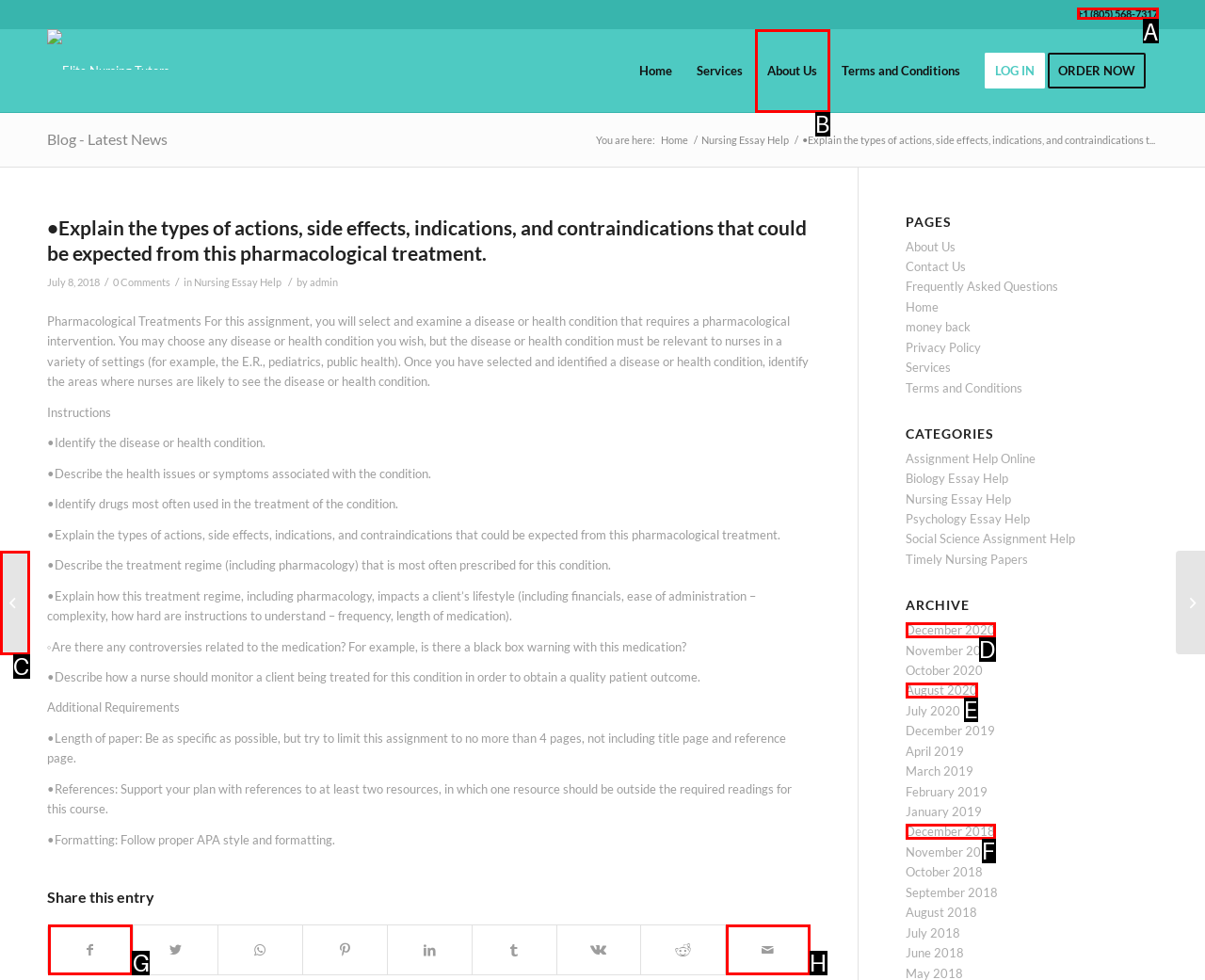Determine which HTML element should be clicked to carry out the following task: Call the phone number Respond with the letter of the appropriate option.

A